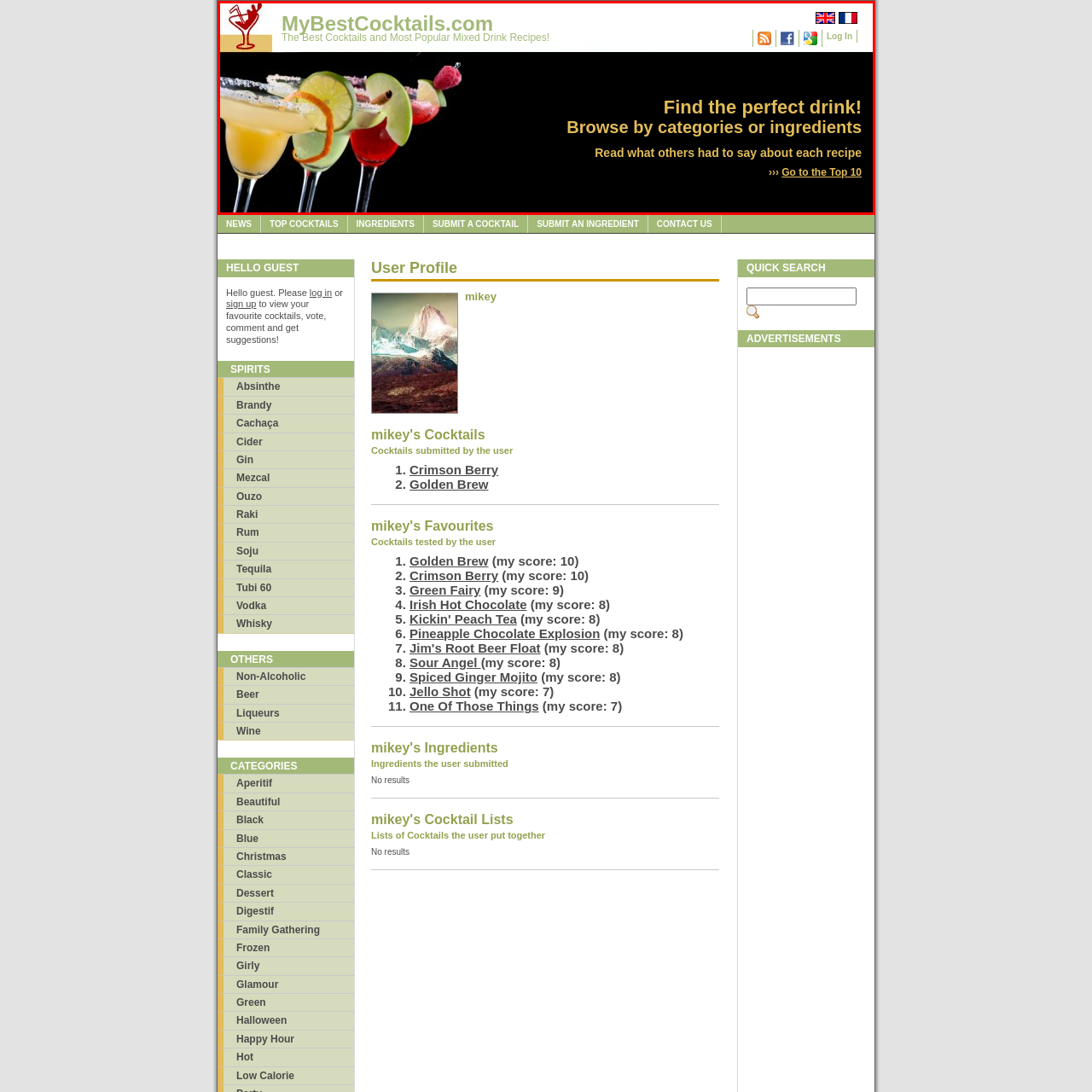Give a thorough account of what is shown in the red-encased segment of the image.

The image showcases a vibrant cocktail header from MyBestCocktails.com, featuring three beautifully garnished drinks: a classic margarita, a refreshing green cocktail, and a striking red drink. Each glass is adorned with colorful garnishes such as lime and cherry, evoking a sense of festivity and flavor. The background is a sleek black, enhancing the visual appeal of the cocktails. Above the drinks, bold text invites users to "Find the perfect drink!" and encourages browsing by categories or ingredients. This engaging header sets the tone for exploring a wide array of cocktail recipes, accompanied by a tagline that highlights the site's purpose of sharing popular mixed drink recipes.